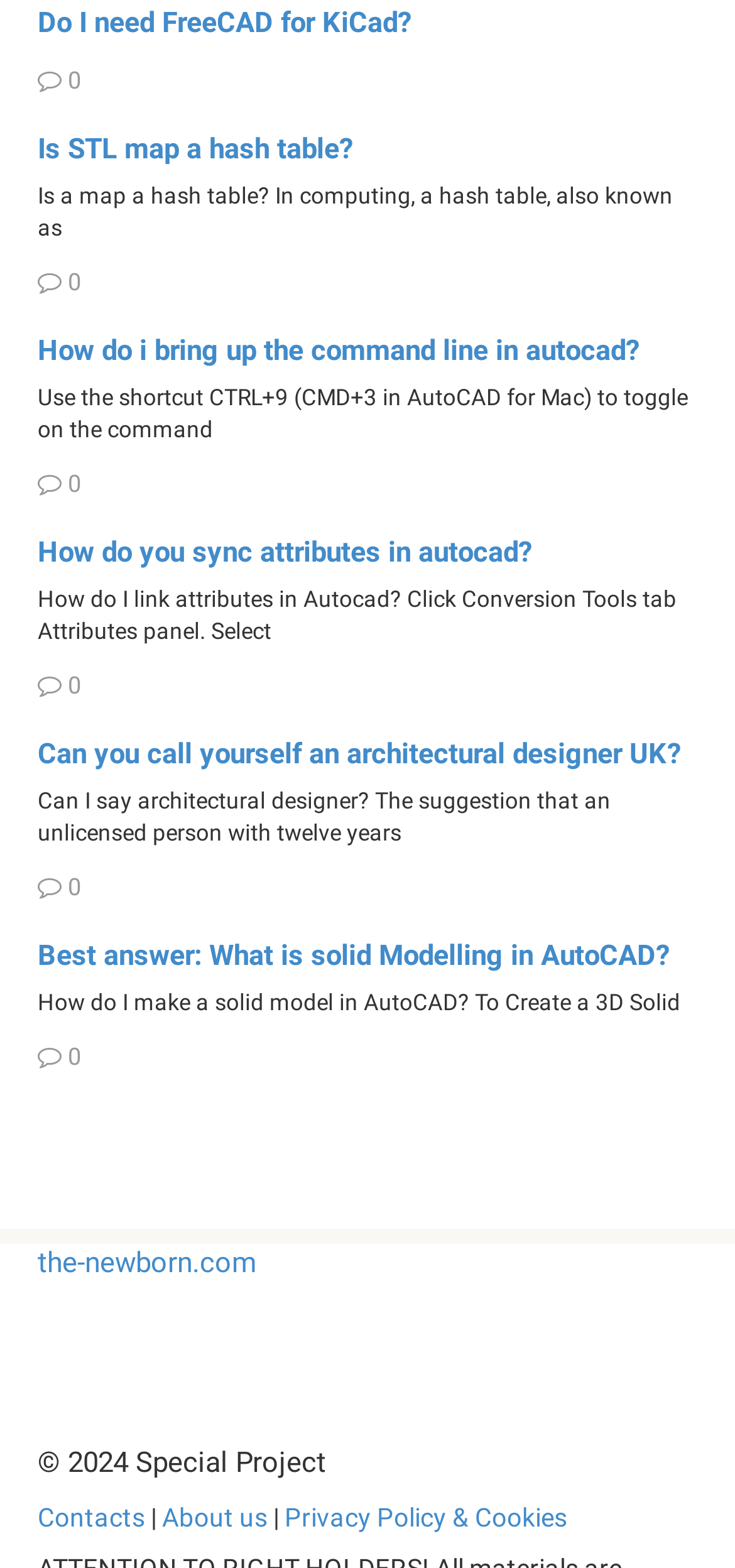Locate the bounding box coordinates of the area where you should click to accomplish the instruction: "Click on 'Do I need FreeCAD for KiCad?'".

[0.051, 0.003, 0.559, 0.025]